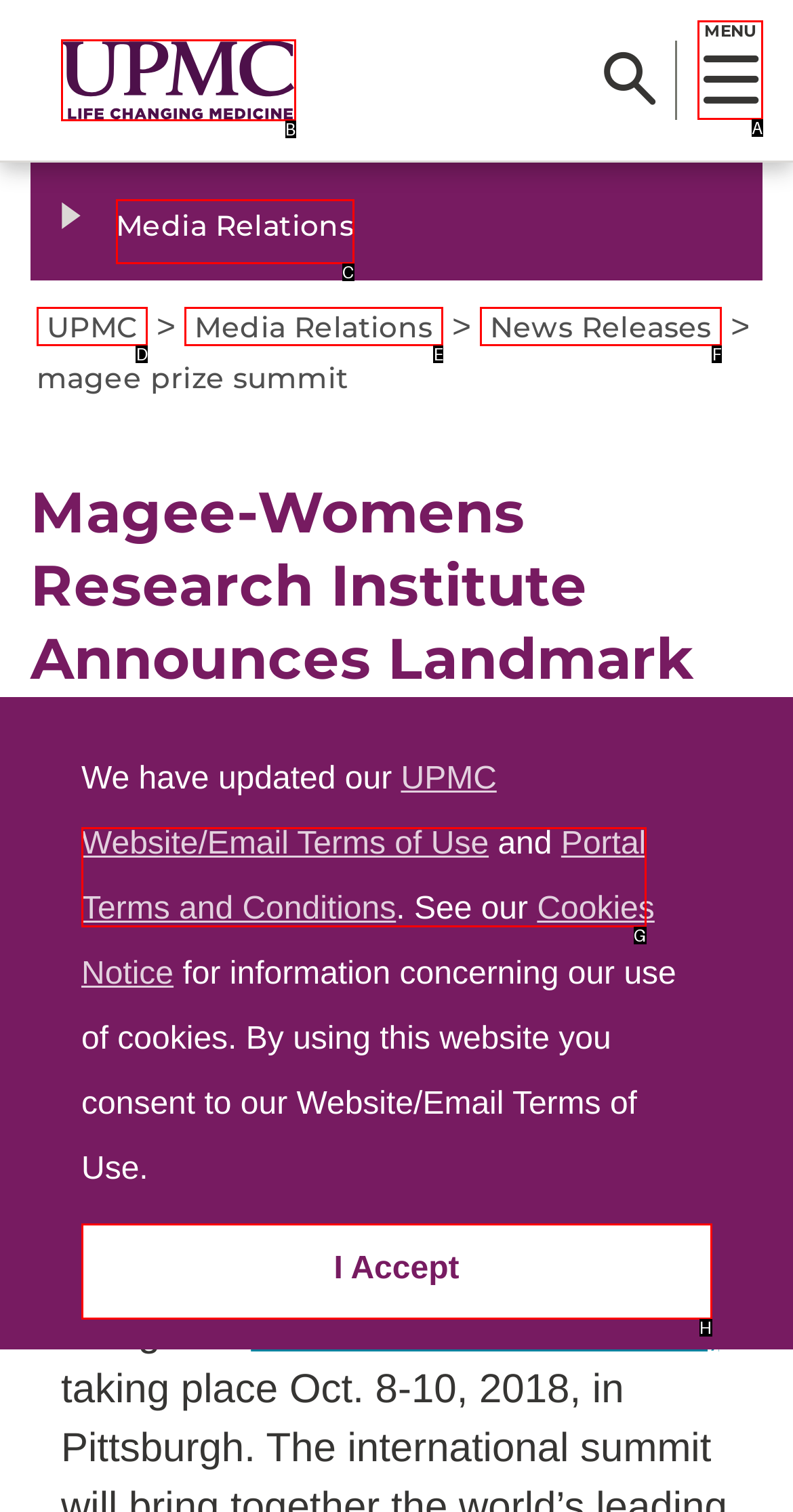Identify the UI element described as: Portal Terms and Conditions
Answer with the option's letter directly.

G